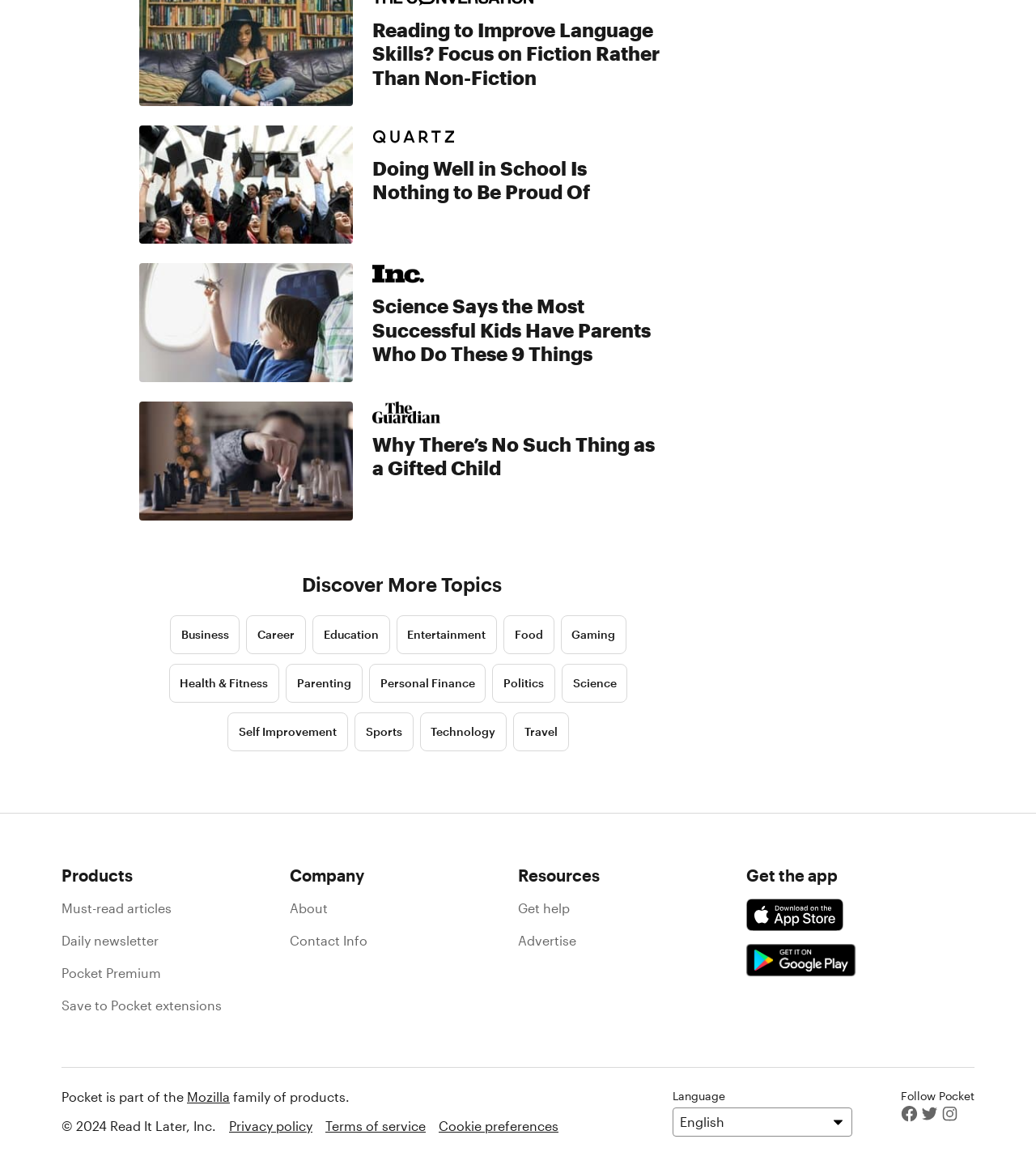What is the main topic of the webpage?
Using the image, respond with a single word or phrase.

Articles and news